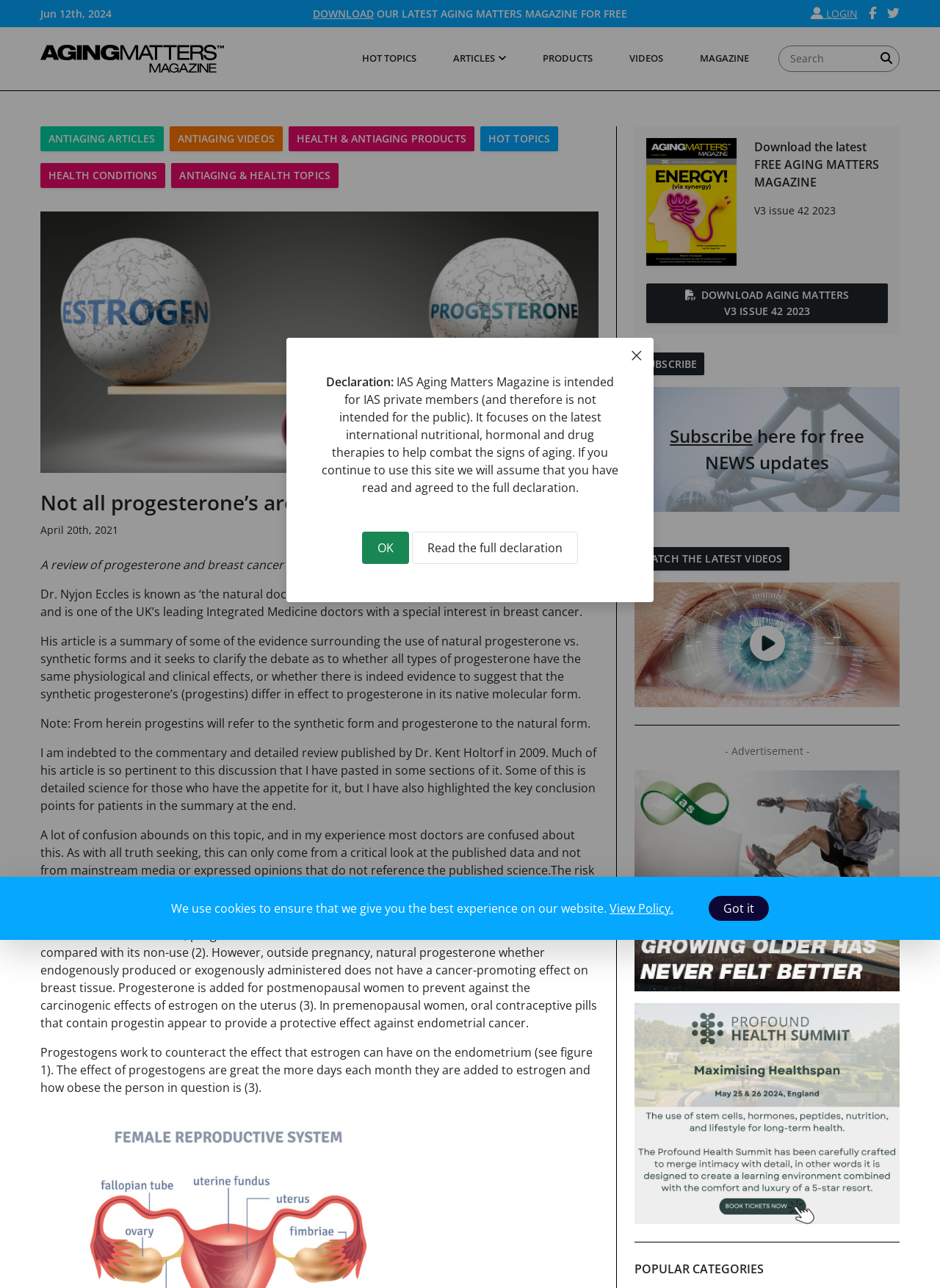Provide the bounding box coordinates of the HTML element described by the text: "parent_node: - Advertisement -".

[0.675, 0.779, 0.957, 0.95]